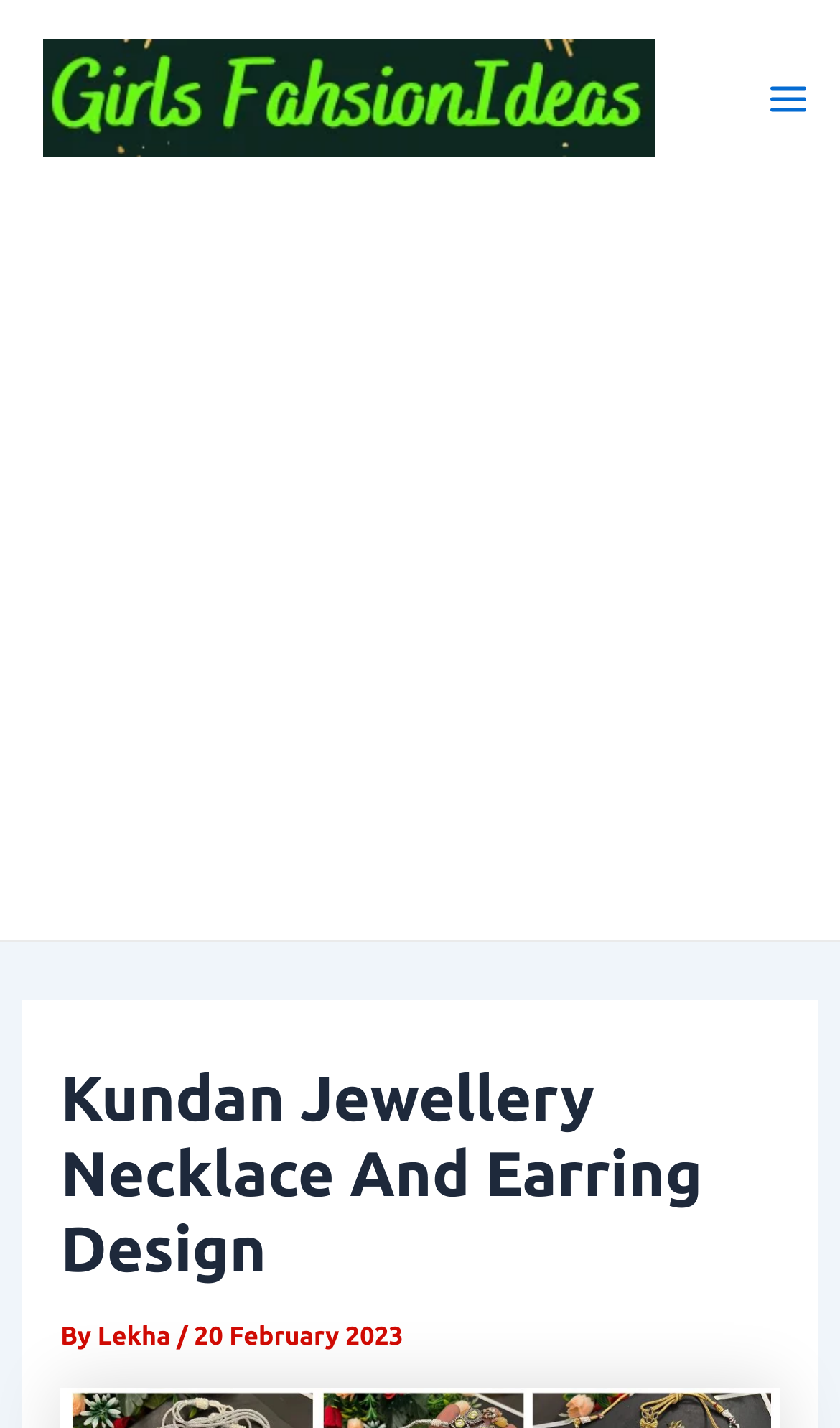Who is the author of the blog post?
Please provide a comprehensive answer based on the contents of the image.

The author of the blog post can be found below the heading, where it says 'By Lekha'.